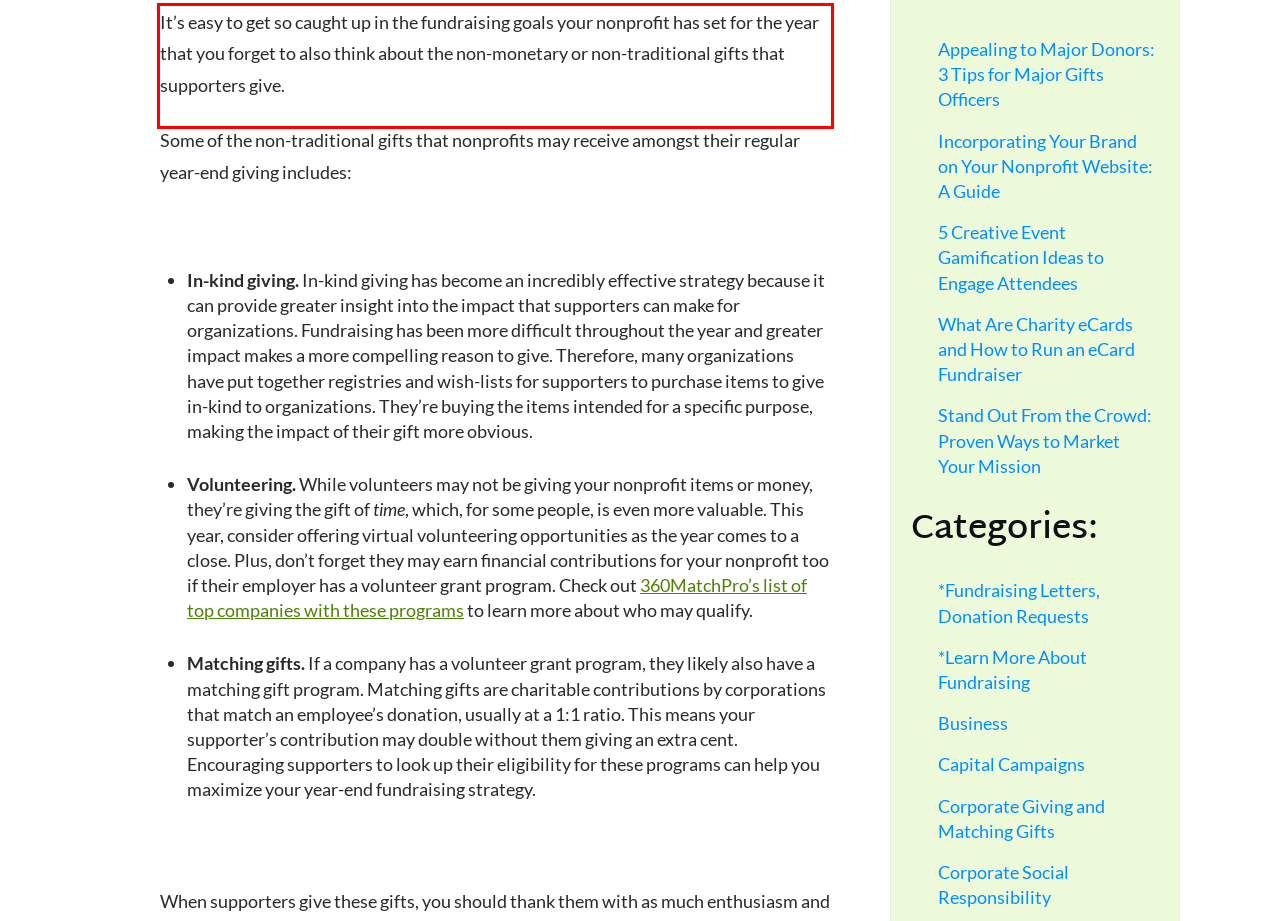Analyze the screenshot of the webpage that features a red bounding box and recognize the text content enclosed within this red bounding box.

It’s easy to get so caught up in the fundraising goals your nonprofit has set for the year that you forget to also think about the non-monetary or non-traditional gifts that supporters give.